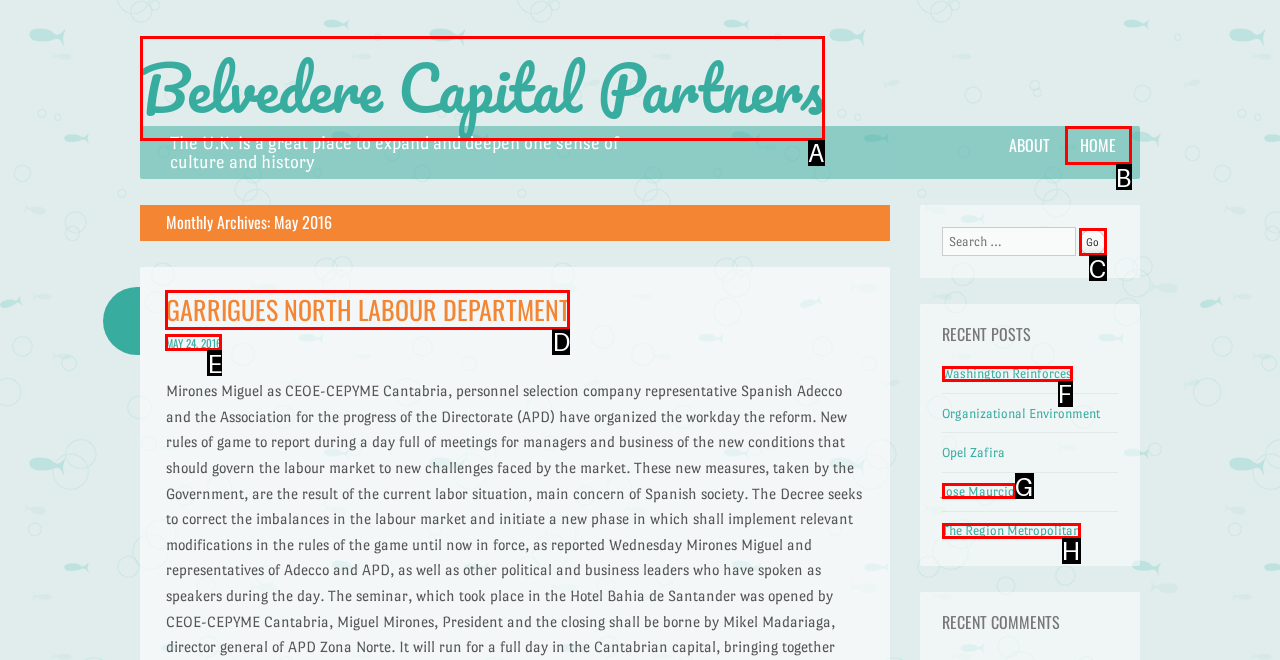Identify the option that corresponds to the given description: May 24, 2016. Reply with the letter of the chosen option directly.

E